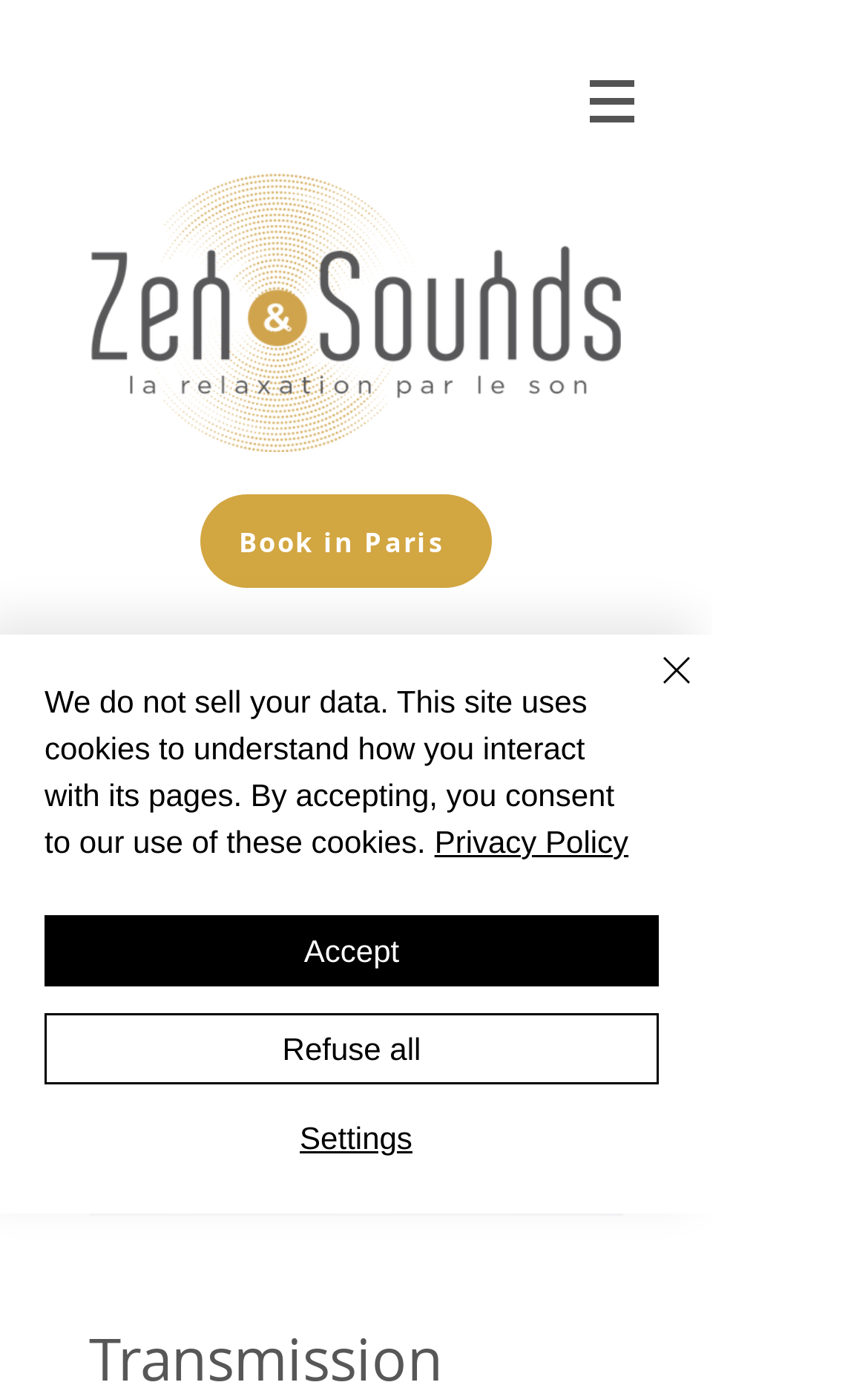Locate the coordinates of the bounding box for the clickable region that fulfills this instruction: "Book an appointment in Paris".

[0.231, 0.357, 0.567, 0.424]